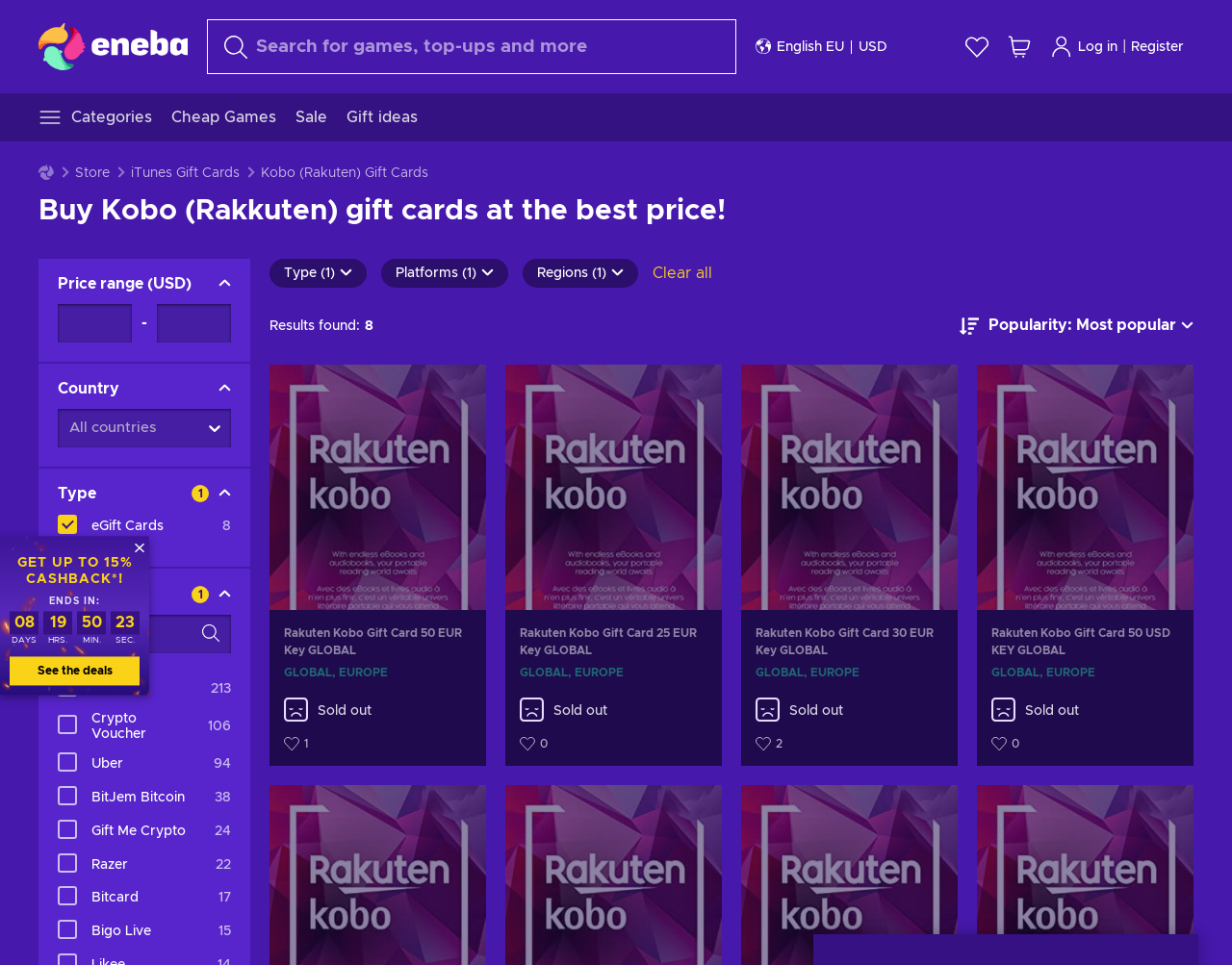Find the bounding box coordinates of the clickable area required to complete the following action: "Search for something".

[0.177, 0.021, 0.589, 0.076]